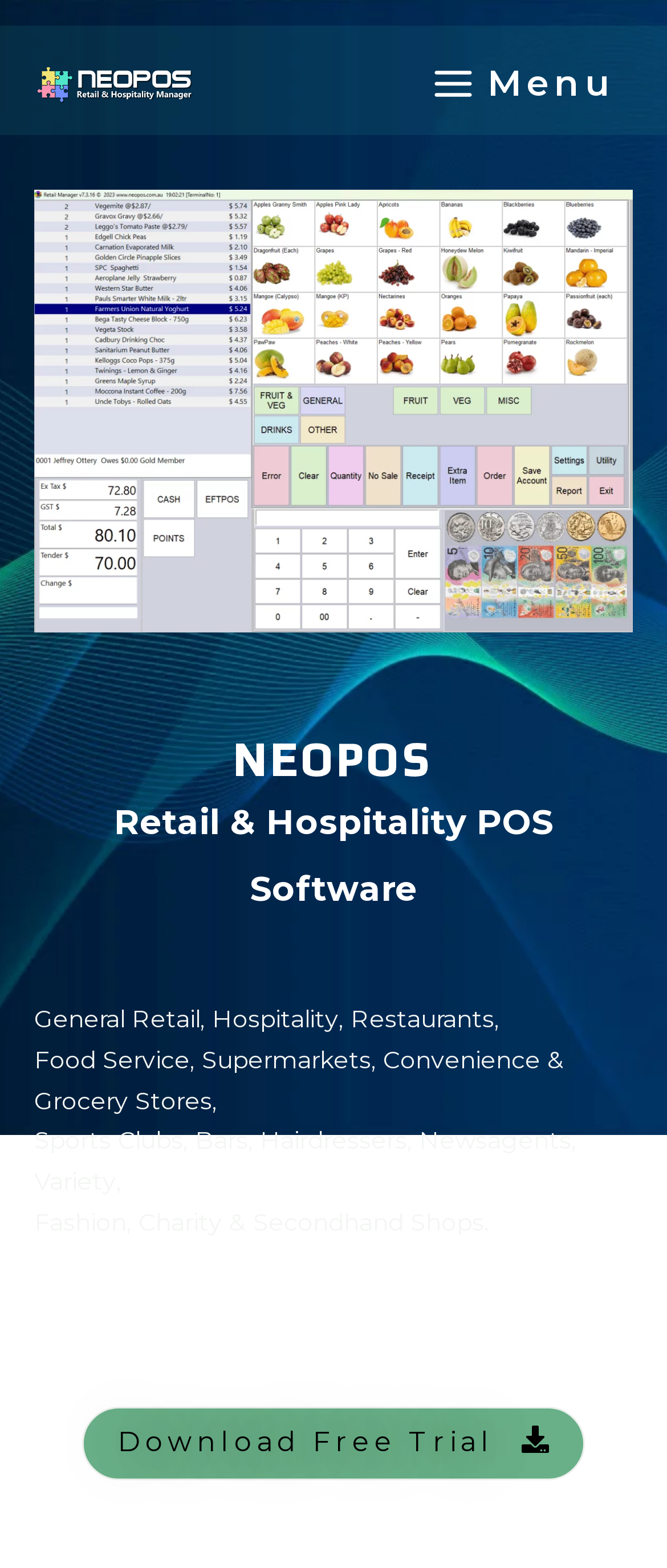What is the call-to-action on the webpage?
Refer to the image and respond with a one-word or short-phrase answer.

Download Free Trial